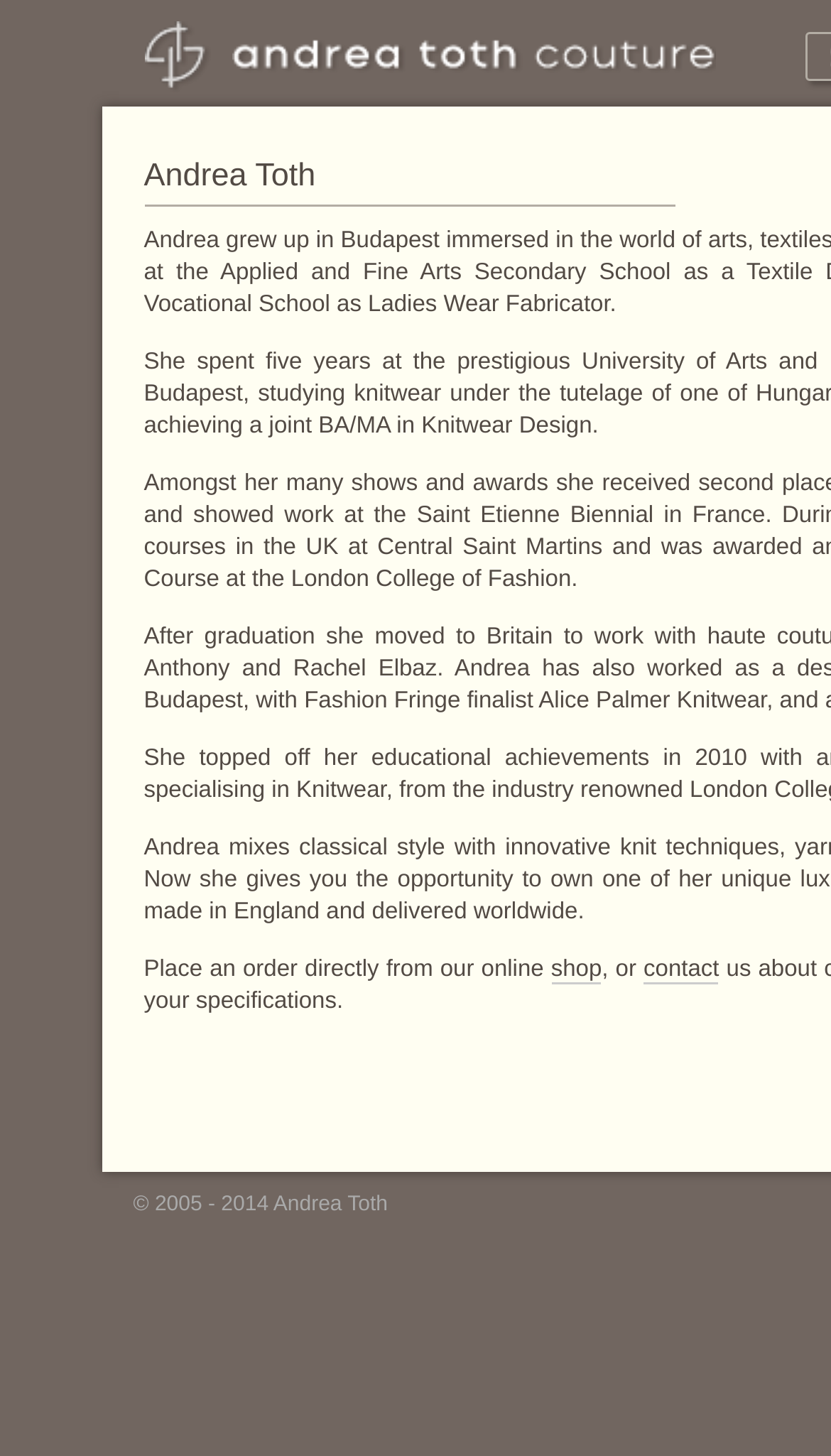Reply to the question below using a single word or brief phrase:
What is the copyright year range?

2005 - 2014